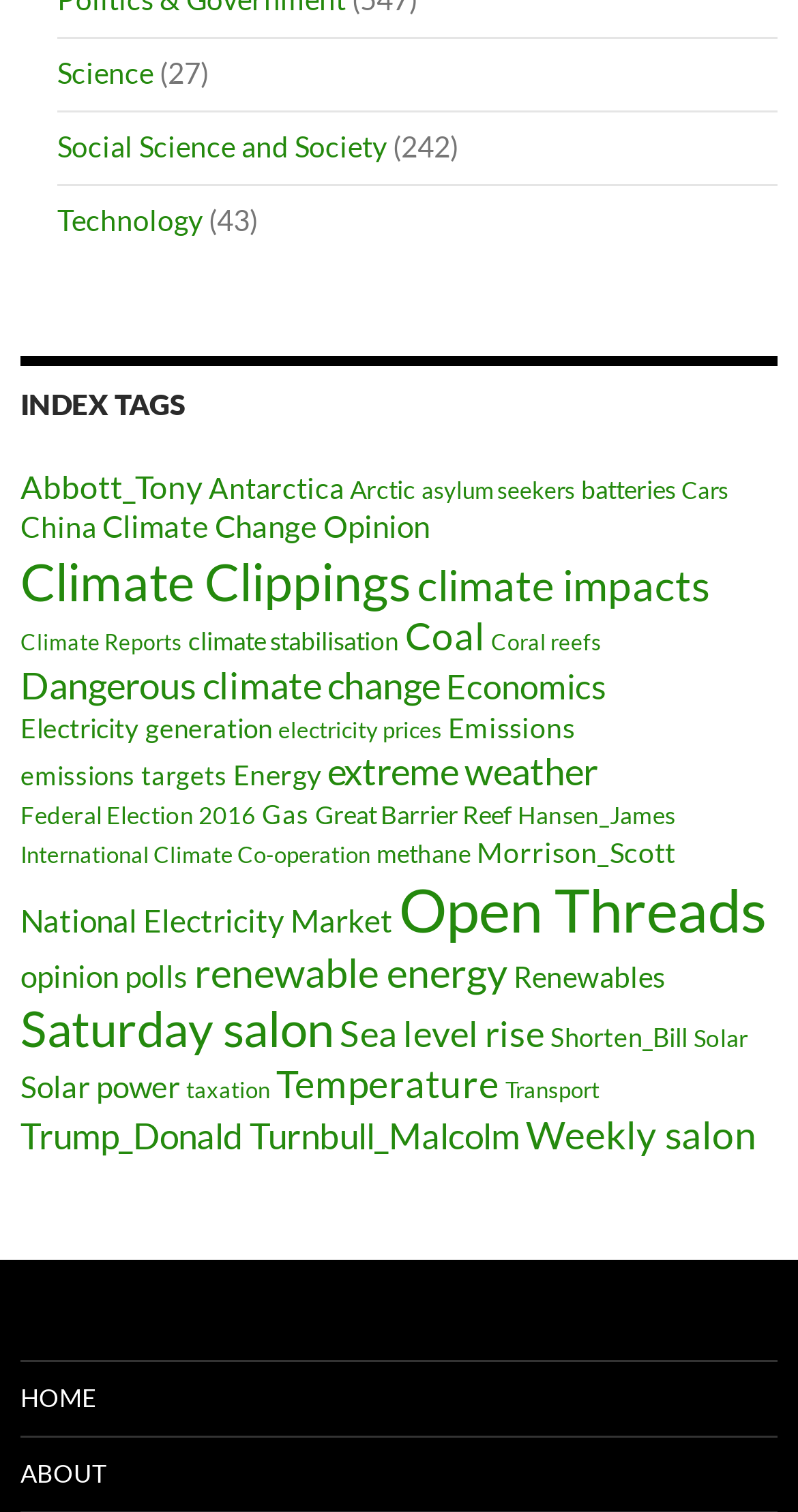Provide a short answer to the following question with just one word or phrase: How many categories are related to energy?

5